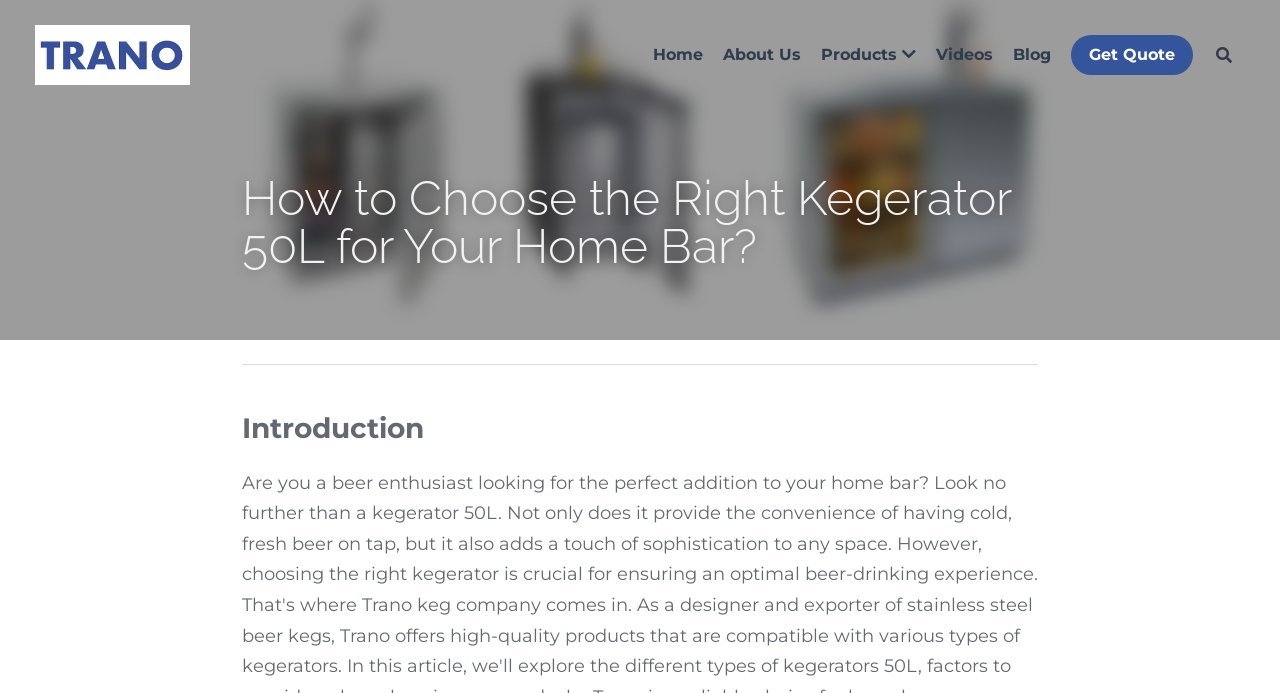Give a one-word or short phrase answer to this question: 
What is the purpose of the 'Get Quote' link?

To request a quote